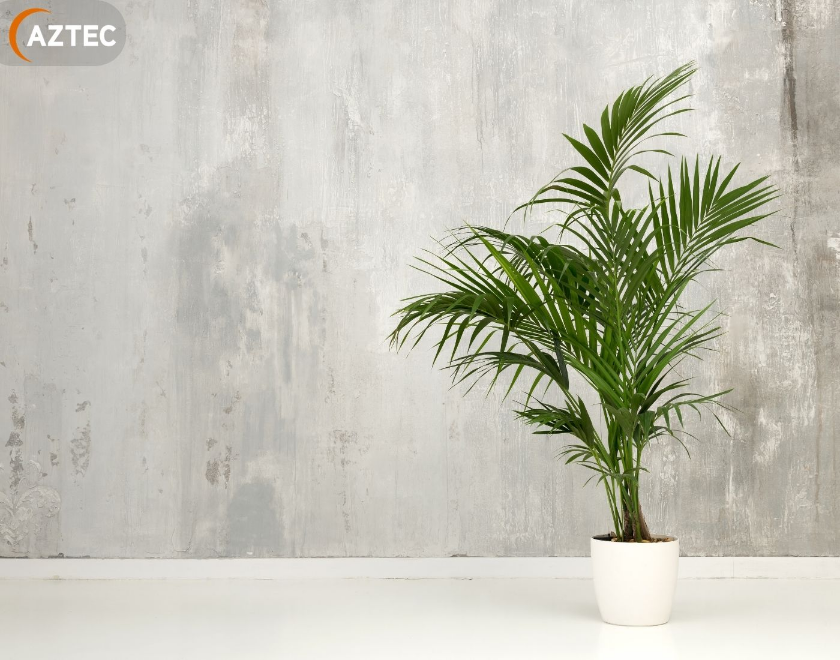Using the information in the image, give a comprehensive answer to the question: 
What is the color of the pot?

The caption describes the pot as 'elegant white', indicating that the pot is white in color.